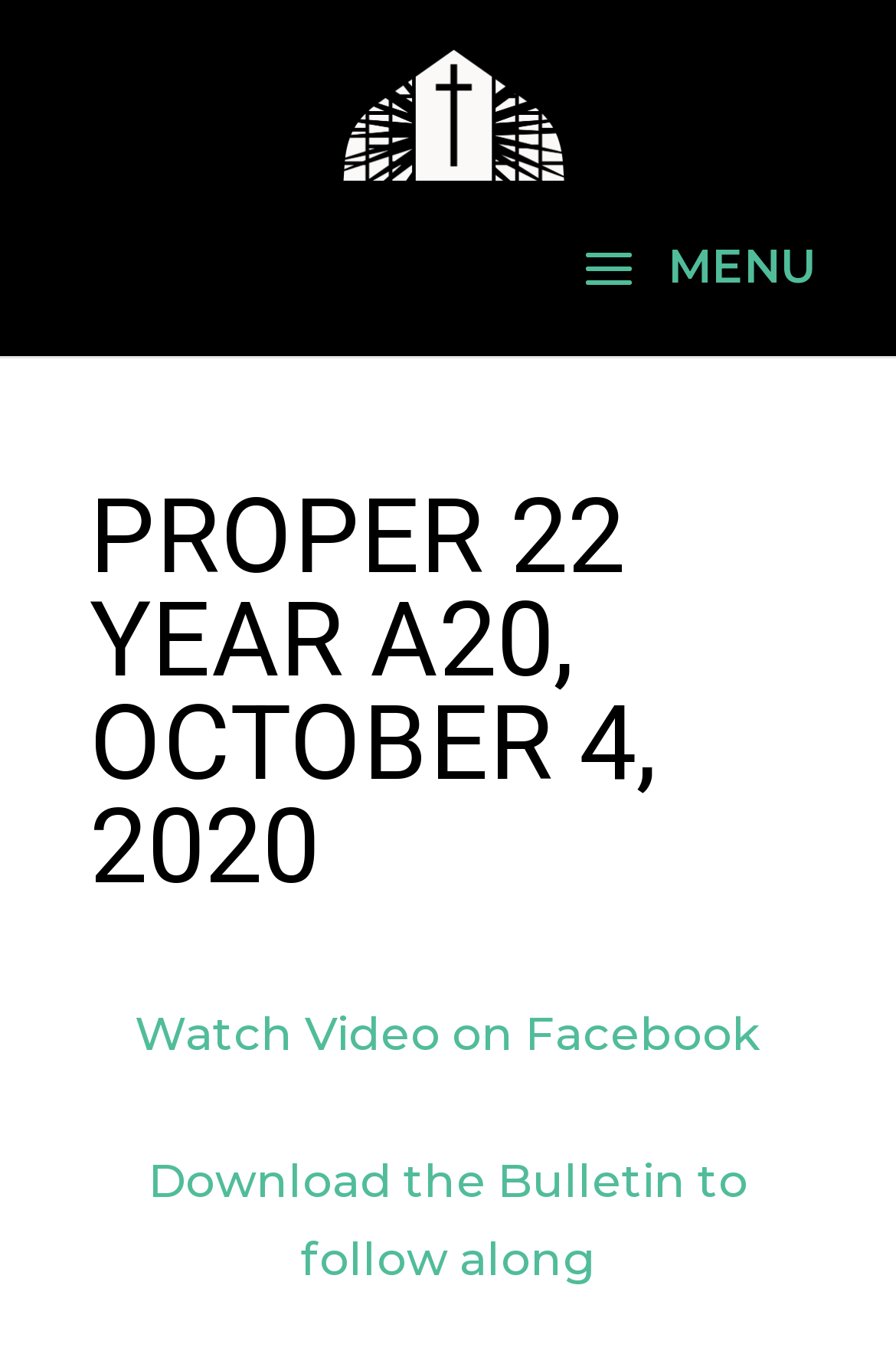Please identify the primary heading of the webpage and give its text content.

PROPER 22 YEAR A20, OCTOBER 4, 2020